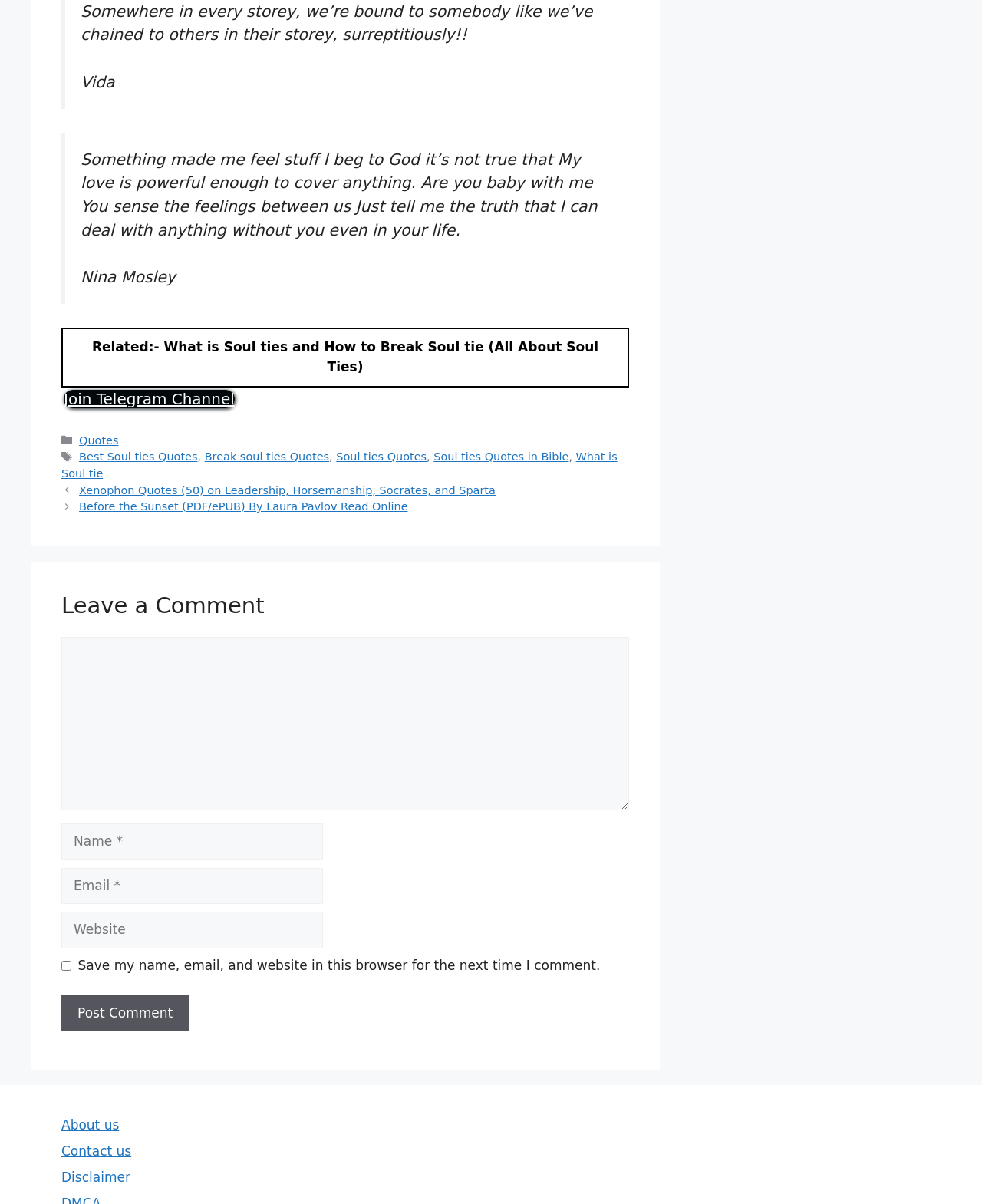Please find the bounding box coordinates of the section that needs to be clicked to achieve this instruction: "Enter text in the 'Comment' field".

[0.062, 0.529, 0.641, 0.673]